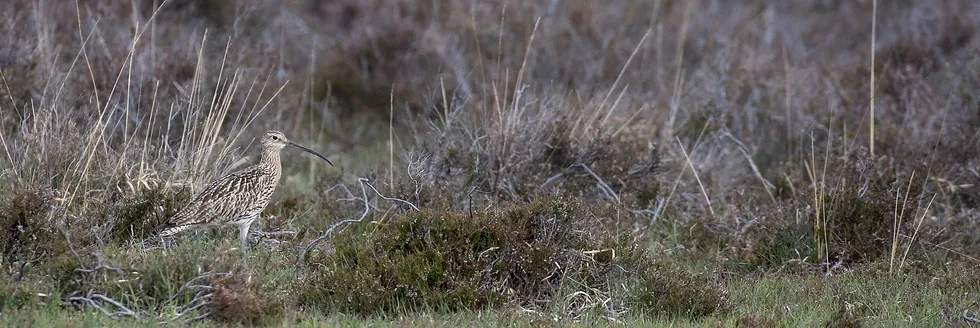Thoroughly describe the content and context of the image.

The image showcases a female Curlew, a medium-sized wading bird recognized for its long, slender bill and distinctive plumage. Set against a backdrop of lush, green marshland, the Curlew stands amidst sparse vegetation, including tufts of grass and low shrubs. The soft, earthy tones of the landscape highlight the bird's intricate feather patterns, which provide excellent camouflage in its natural habitat. This photograph exemplifies the beauty of the Curlew in its environment, capturing the essence of its role within the ecosystem of Wales, as highlighted by the efforts of conservation groups aiming to protect this iconic species.